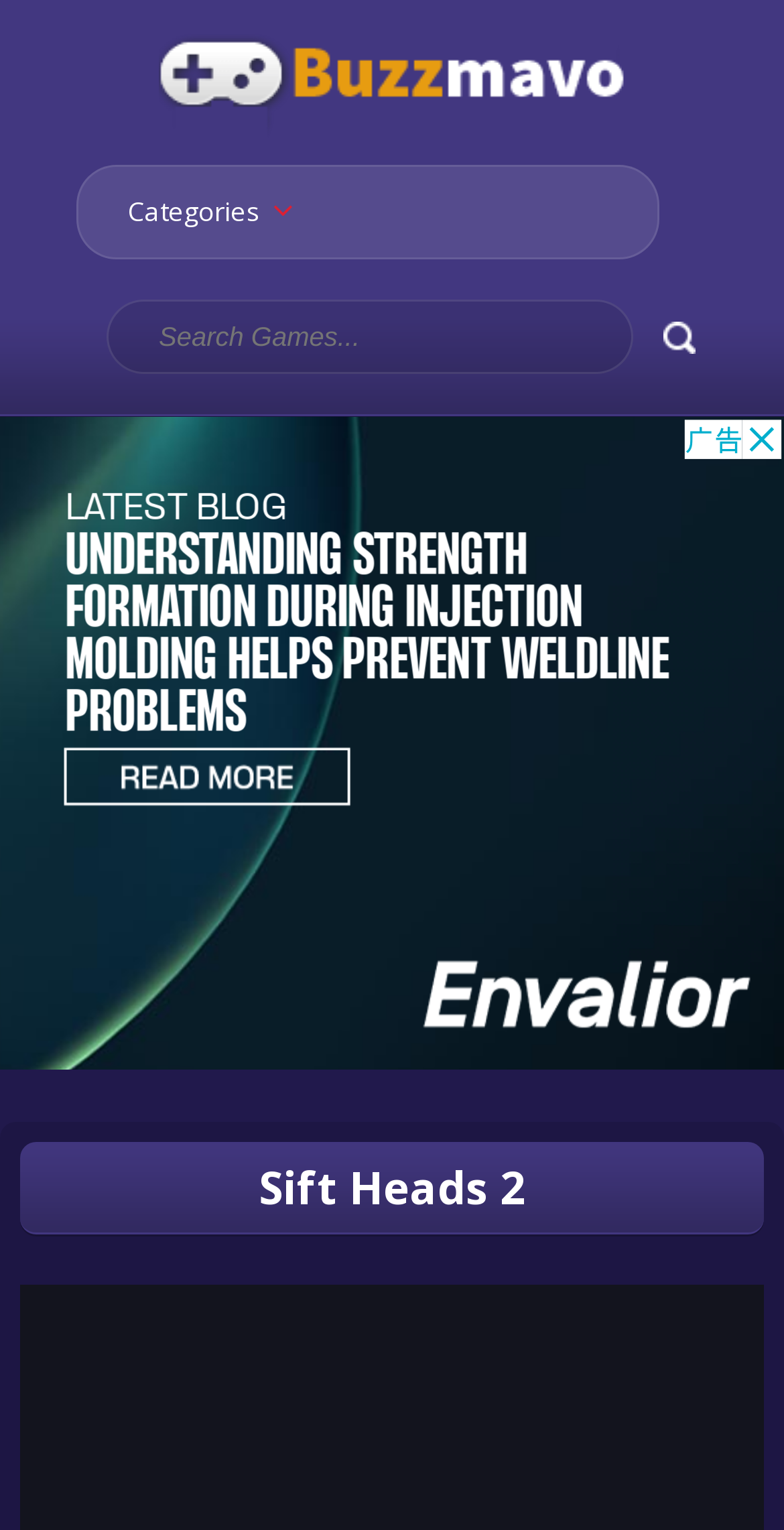Determine the main heading text of the webpage.

Sift Heads 2